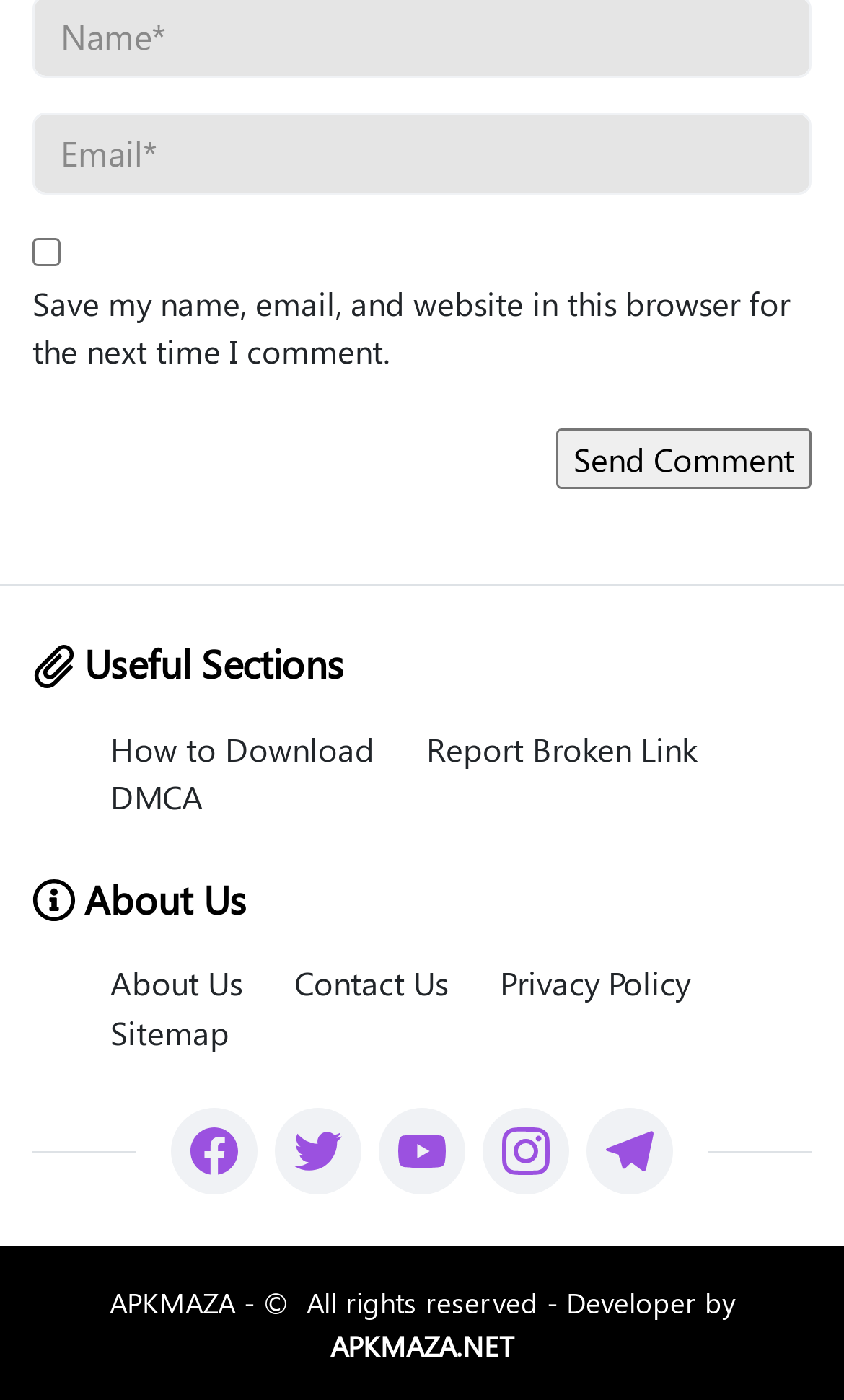Locate the bounding box coordinates of the UI element described by: "Sitemap". Provide the coordinates as four float numbers between 0 and 1, formatted as [left, top, right, bottom].

[0.131, 0.721, 0.272, 0.752]